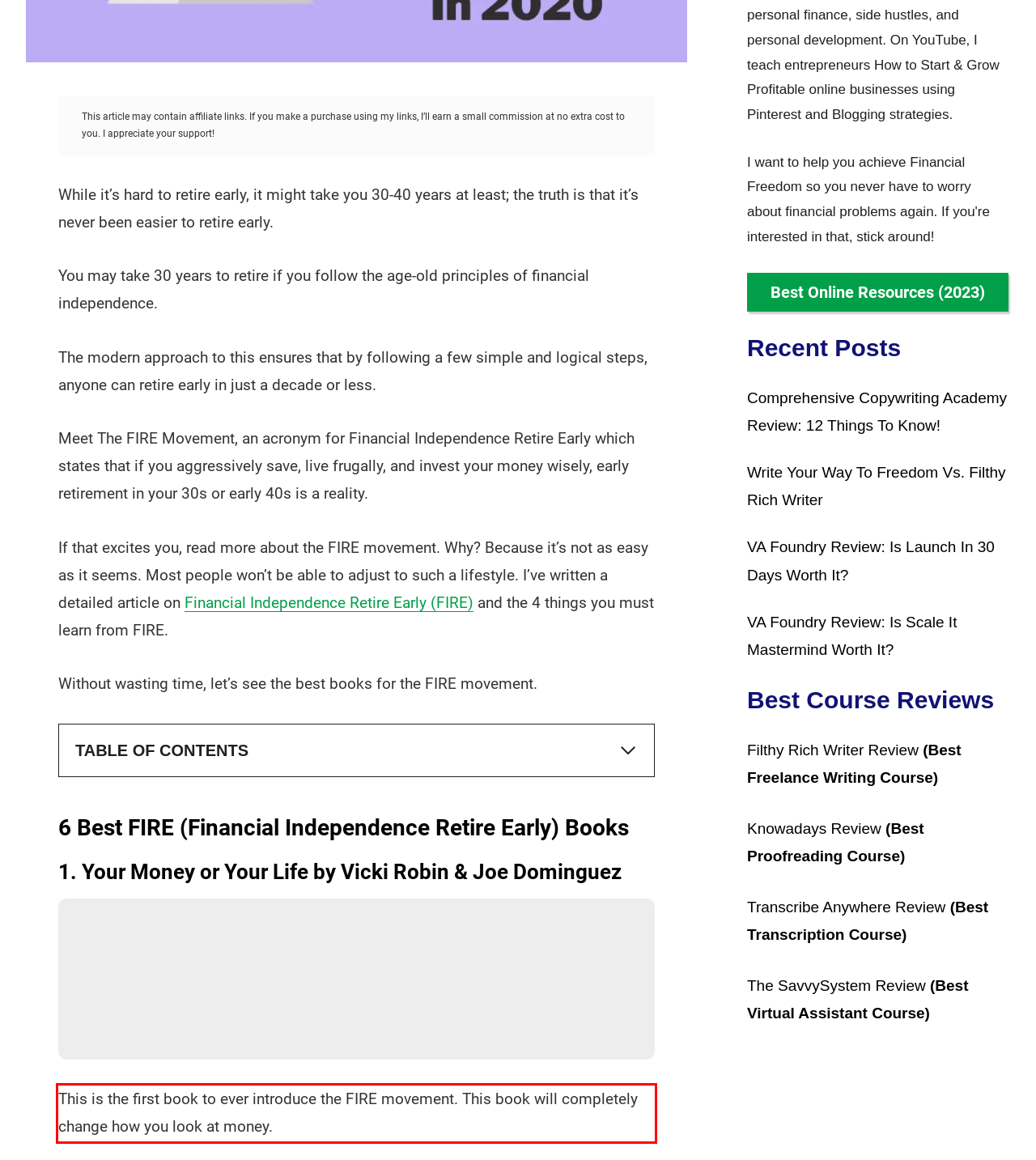Using the provided screenshot, read and generate the text content within the red-bordered area.

This is the first book to ever introduce the FIRE movement. This book will completely change how you look at money.